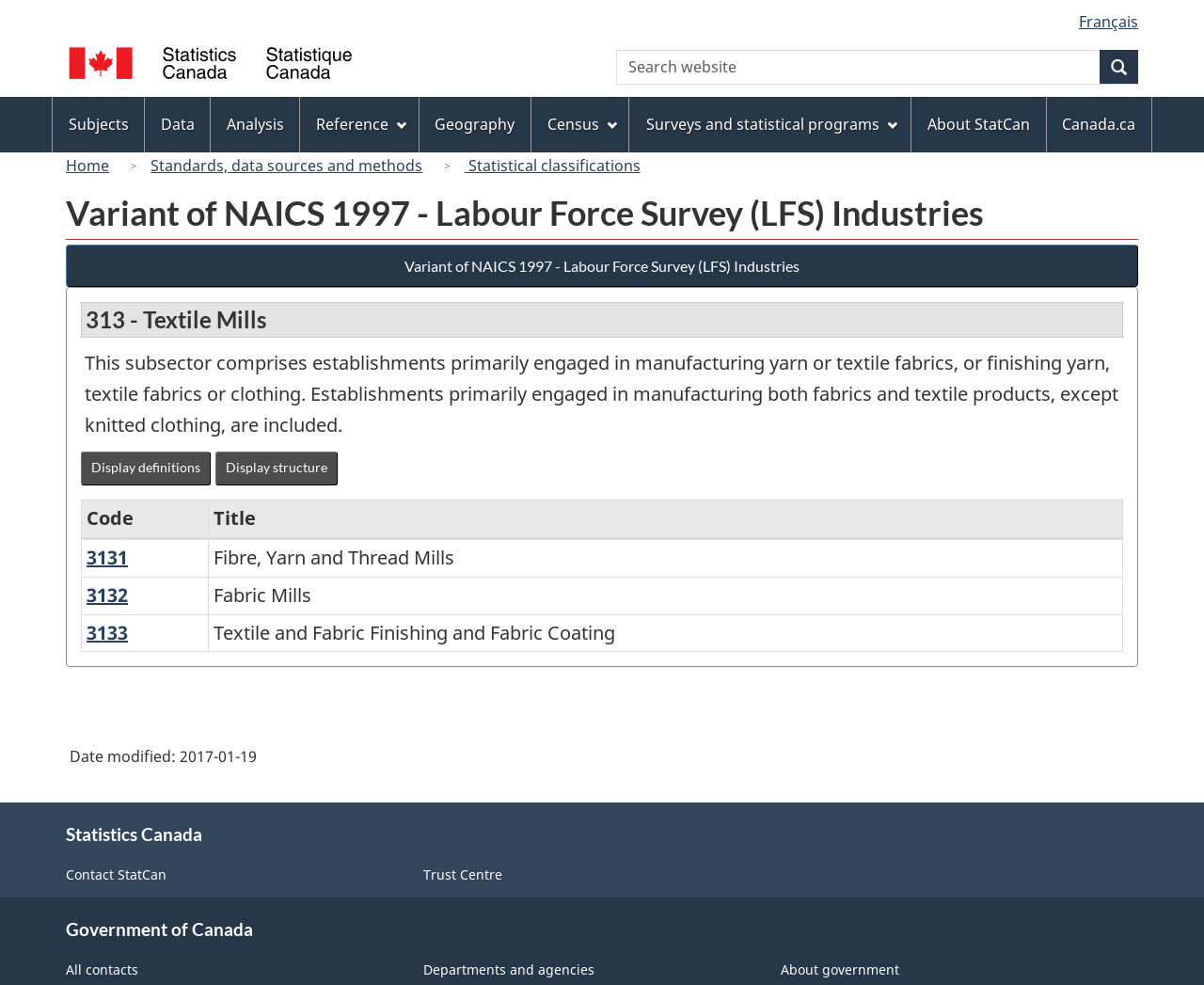Find the bounding box coordinates of the UI element according to this description: "Standards, data sources and methods".

[0.117, 0.153, 0.359, 0.183]